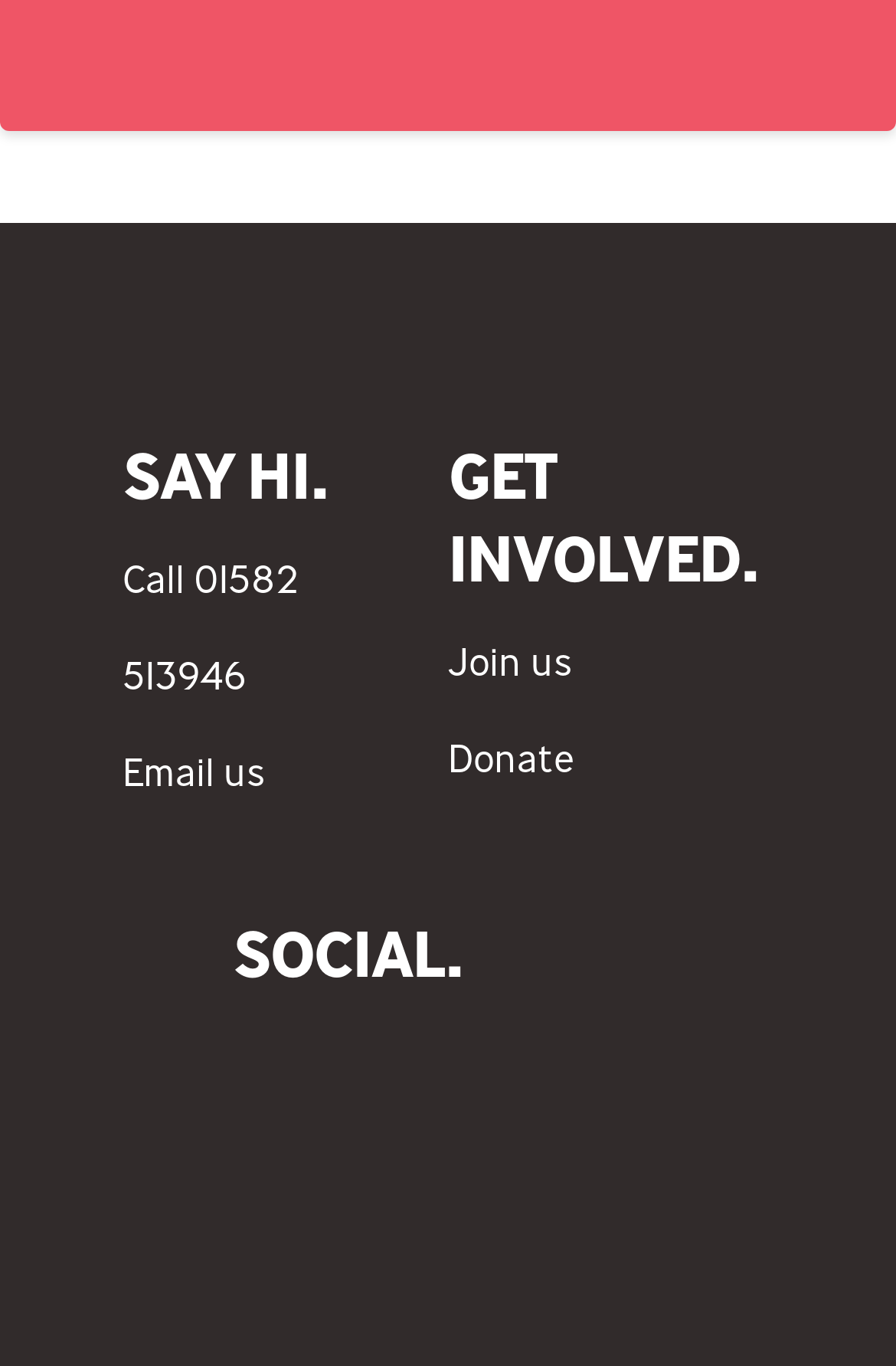Use one word or a short phrase to answer the question provided: 
How many social media links are there?

4